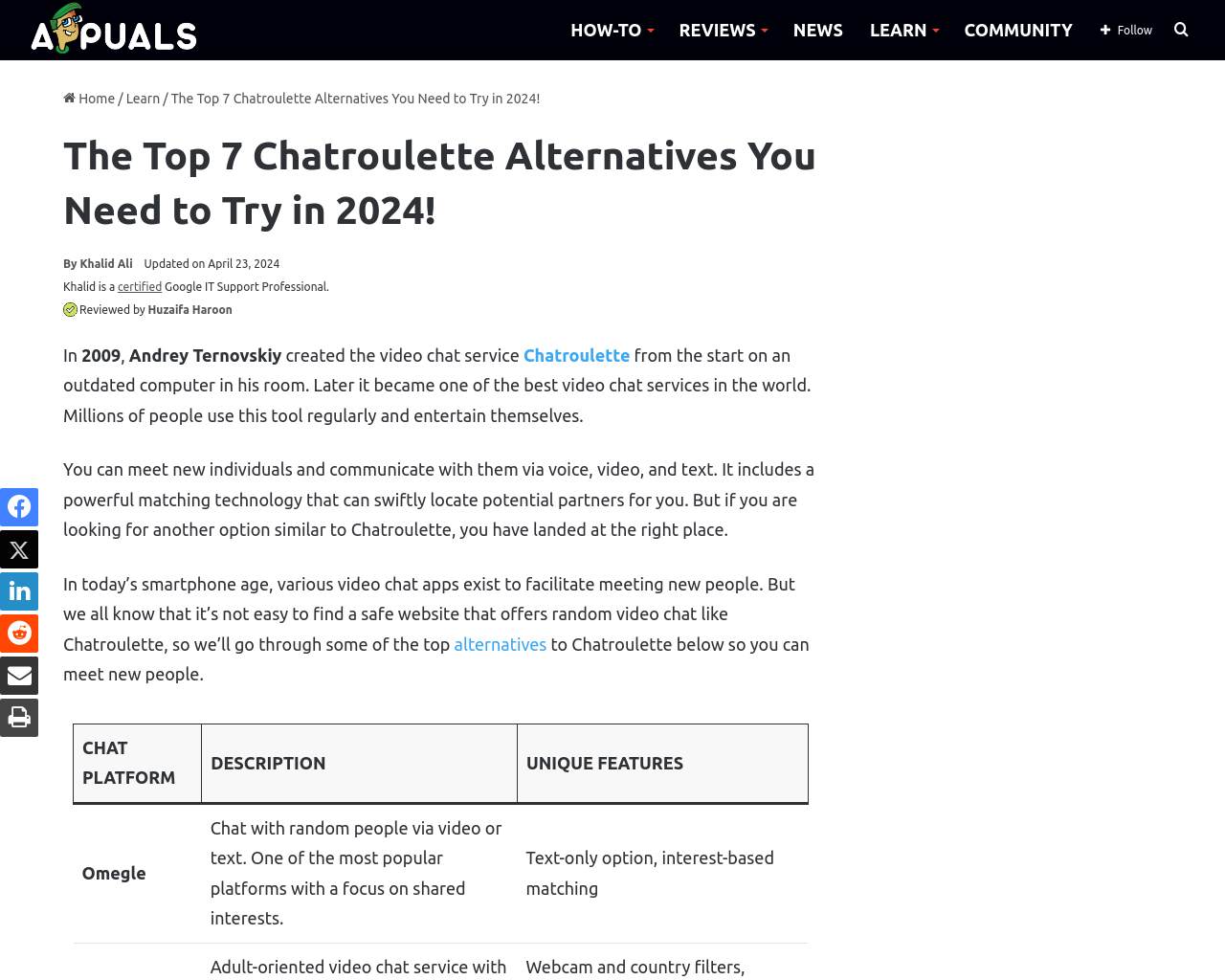What is the year in which Chatroulette was created?
Please give a detailed and elaborate explanation in response to the question.

The year in which Chatroulette was created can be found in the article section of the webpage, where it is written 'In 2009, Andrey Ternovskiy created the video chat service Chatroulette'.